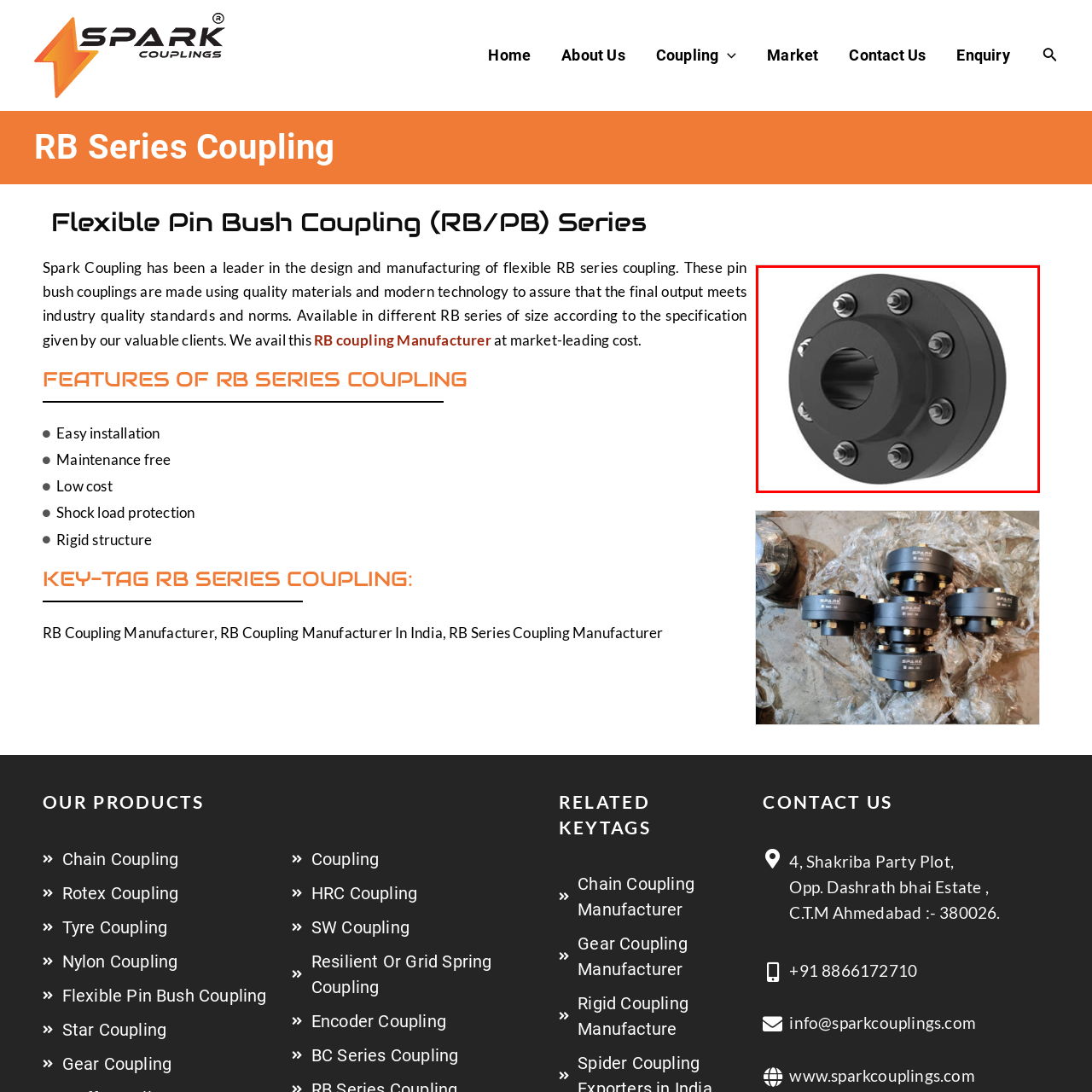What is a benefit of the RB Series Coupling's design? Observe the image within the red bounding box and give a one-word or short-phrase answer.

Easy installation